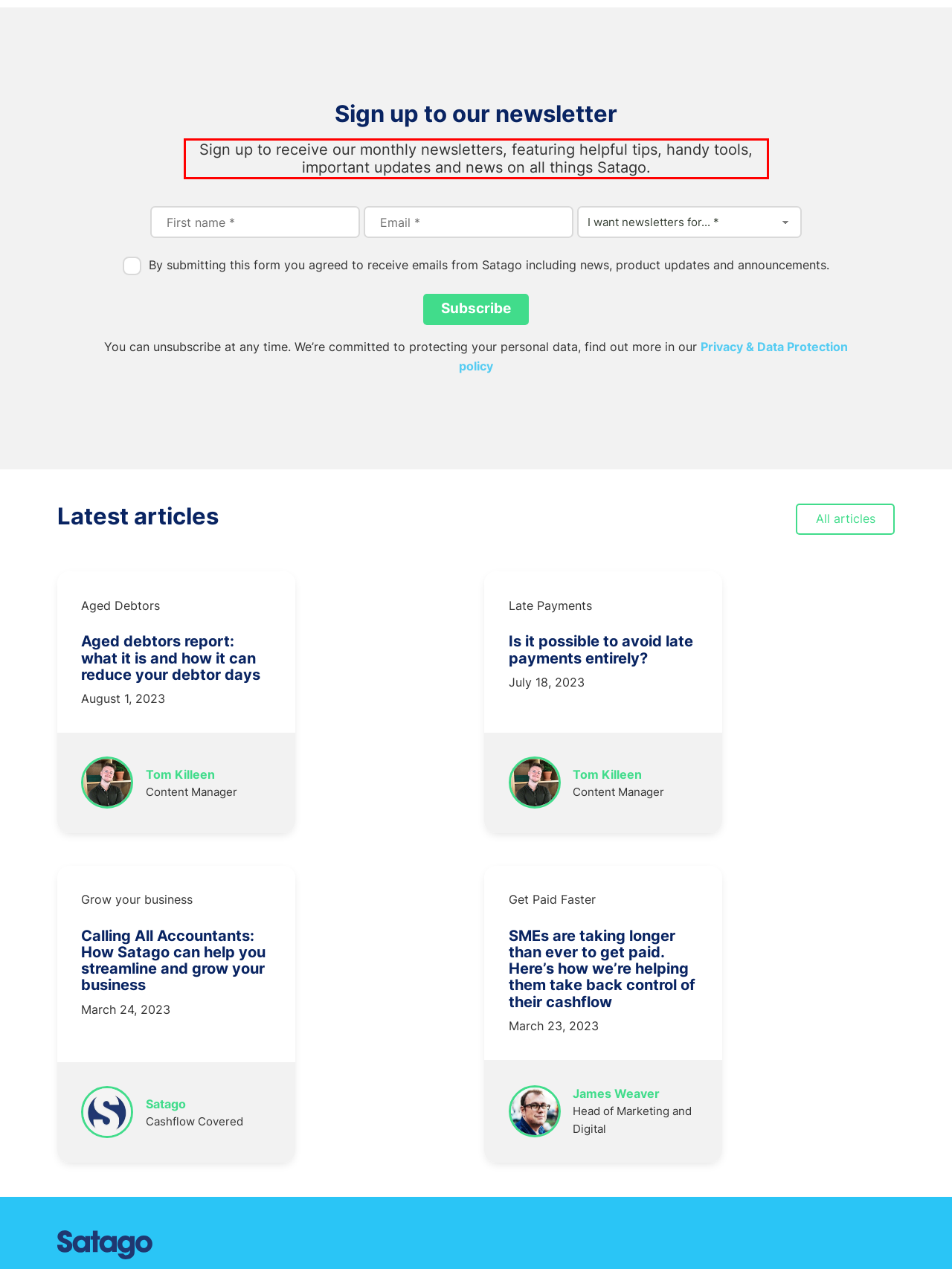You are given a screenshot showing a webpage with a red bounding box. Perform OCR to capture the text within the red bounding box.

Sign up to receive our monthly newsletters, featuring helpful tips, handy tools, important updates and news on all things Satago.